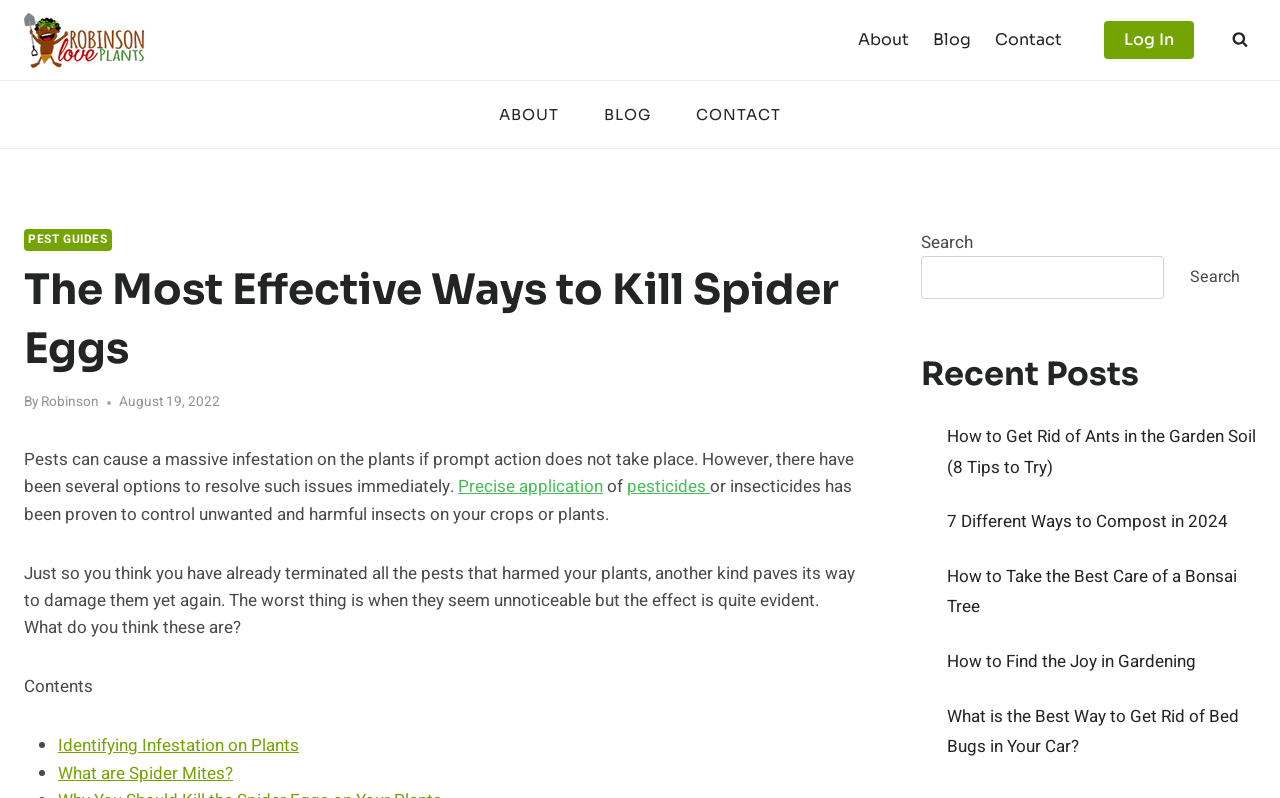Specify the bounding box coordinates of the area that needs to be clicked to achieve the following instruction: "View the 'Blog' page".

[0.454, 0.127, 0.526, 0.16]